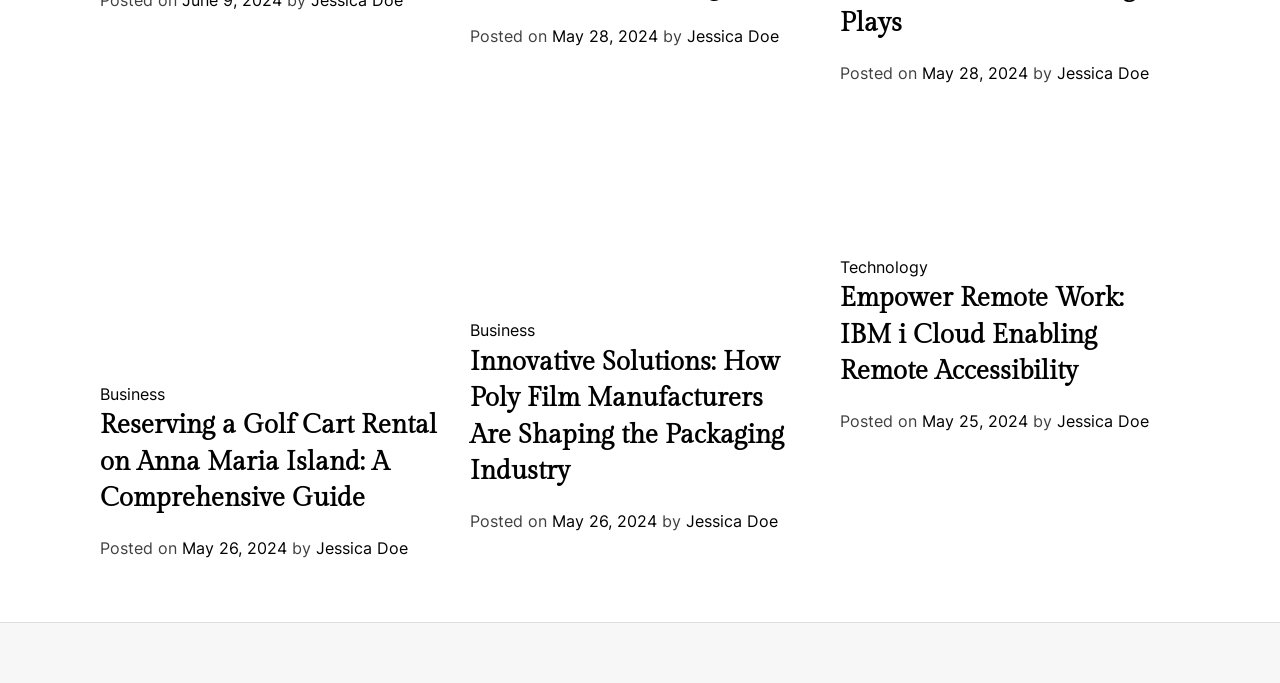What is the category of the second article?
Using the image, provide a detailed and thorough answer to the question.

The second article has a link labeled 'Business' below the image, indicating the category of the article.